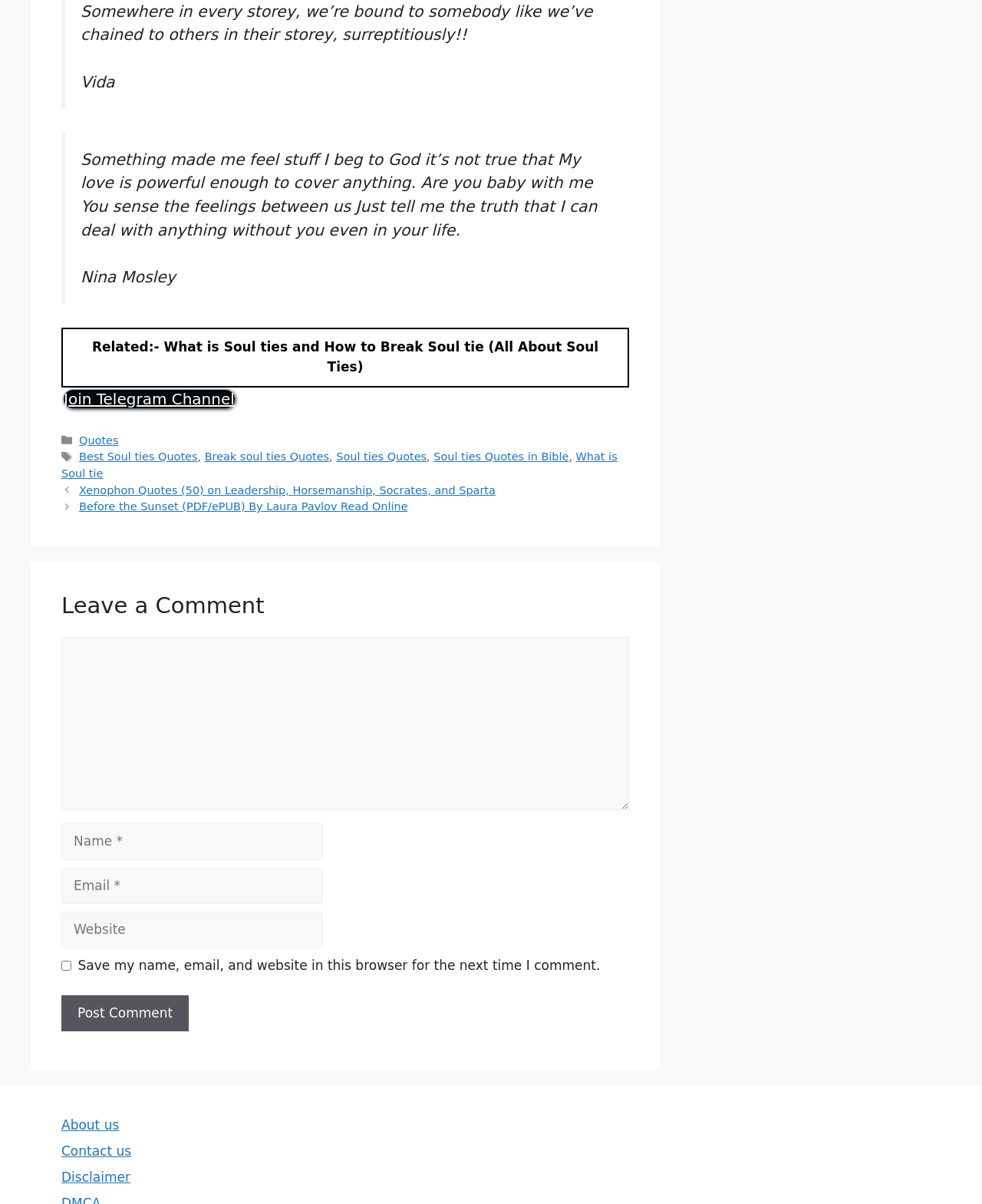Find the bounding box coordinates of the element to click in order to complete this instruction: "Click the 'Join Telegram Channel' link". The bounding box coordinates must be four float numbers between 0 and 1, denoted as [left, top, right, bottom].

[0.065, 0.324, 0.239, 0.339]